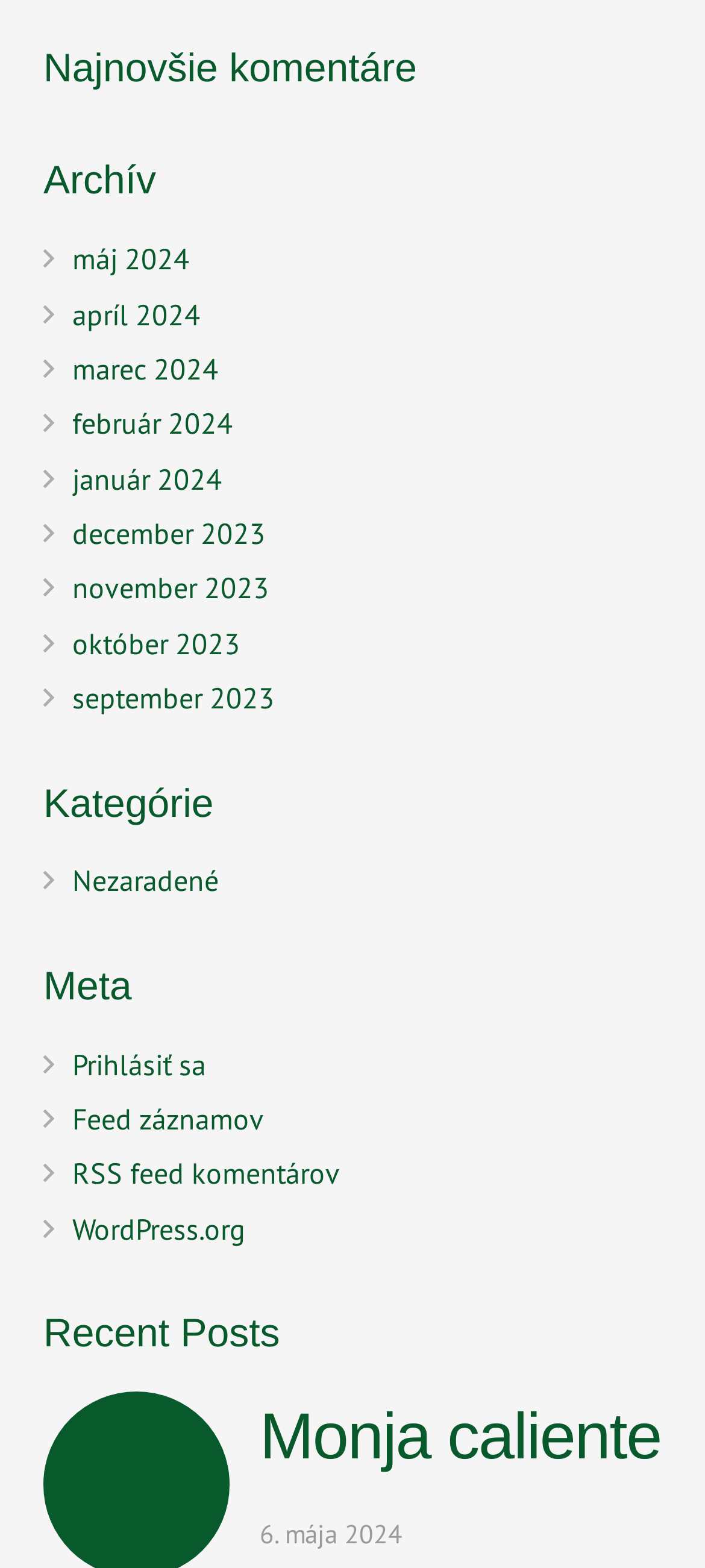What is the title of the latest post?
Examine the image and provide an in-depth answer to the question.

I looked at the 'Recent Posts' section and found the latest post, which has a heading 'Monja caliente'.